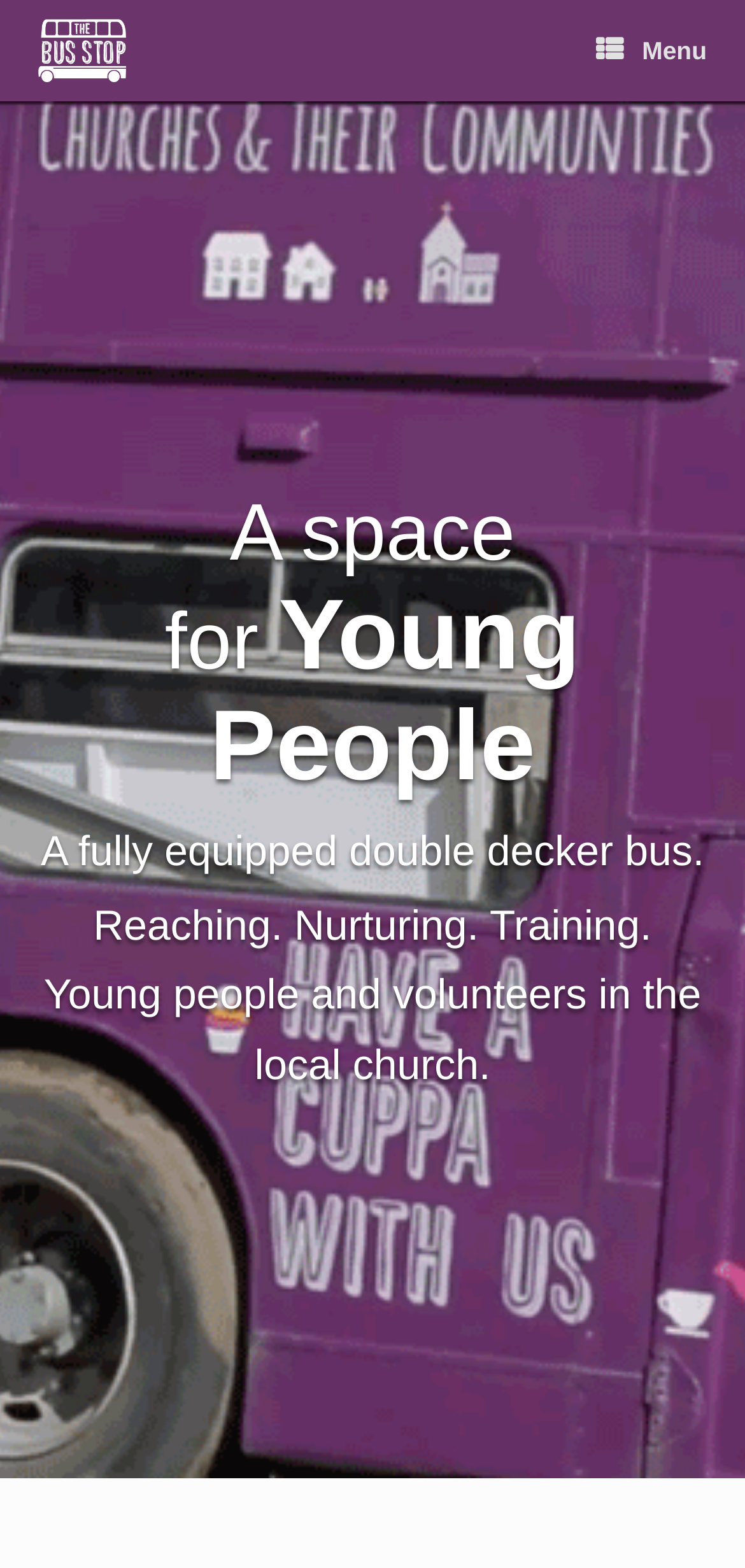Please analyze the image and provide a thorough answer to the question:
What is the purpose of the bus mentioned on the webpage?

By reading the third heading element, I found that the bus is for 'Reaching. Nurturing. Training. Young people and volunteers in the local church.' This suggests that the purpose of the bus is for young people and volunteers.